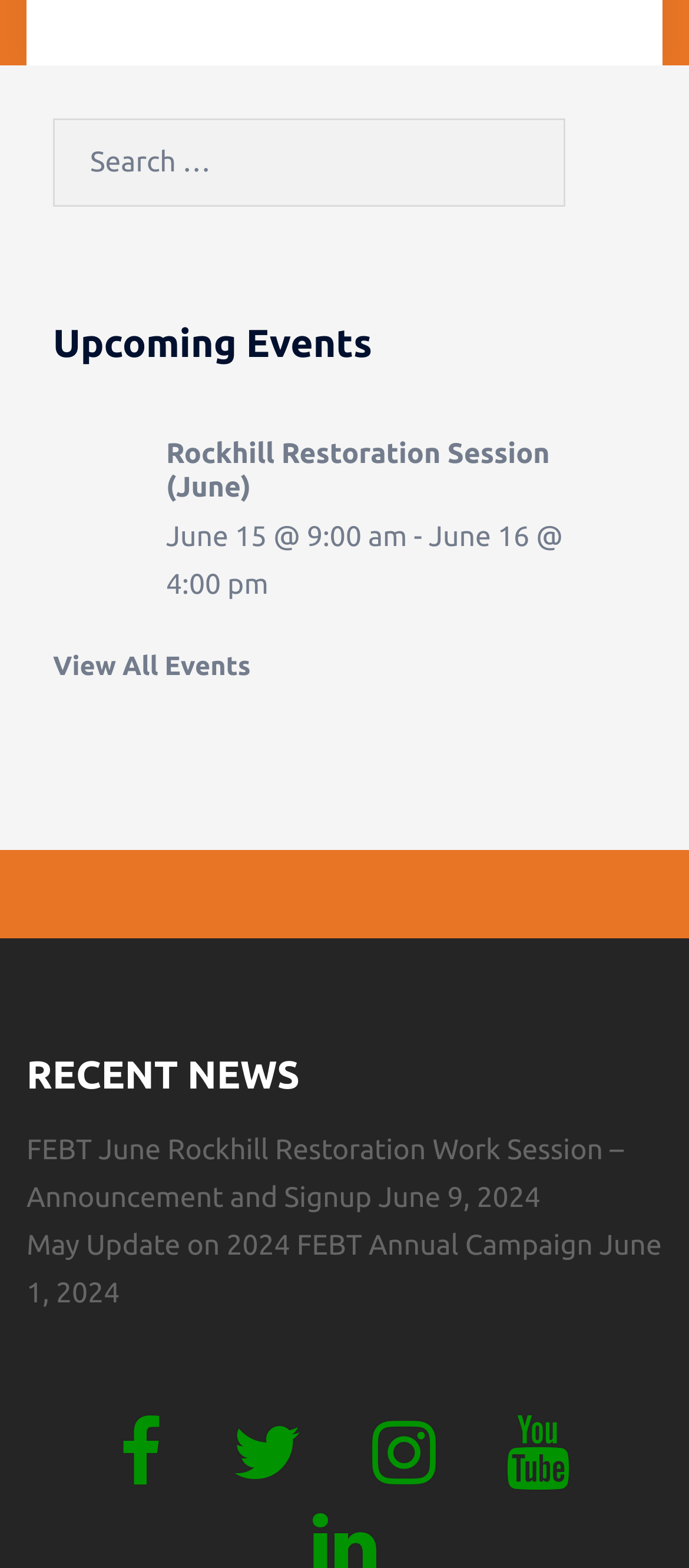Give a one-word or one-phrase response to the question: 
What is the title of the first event?

Rockhill Restoration Session (June)